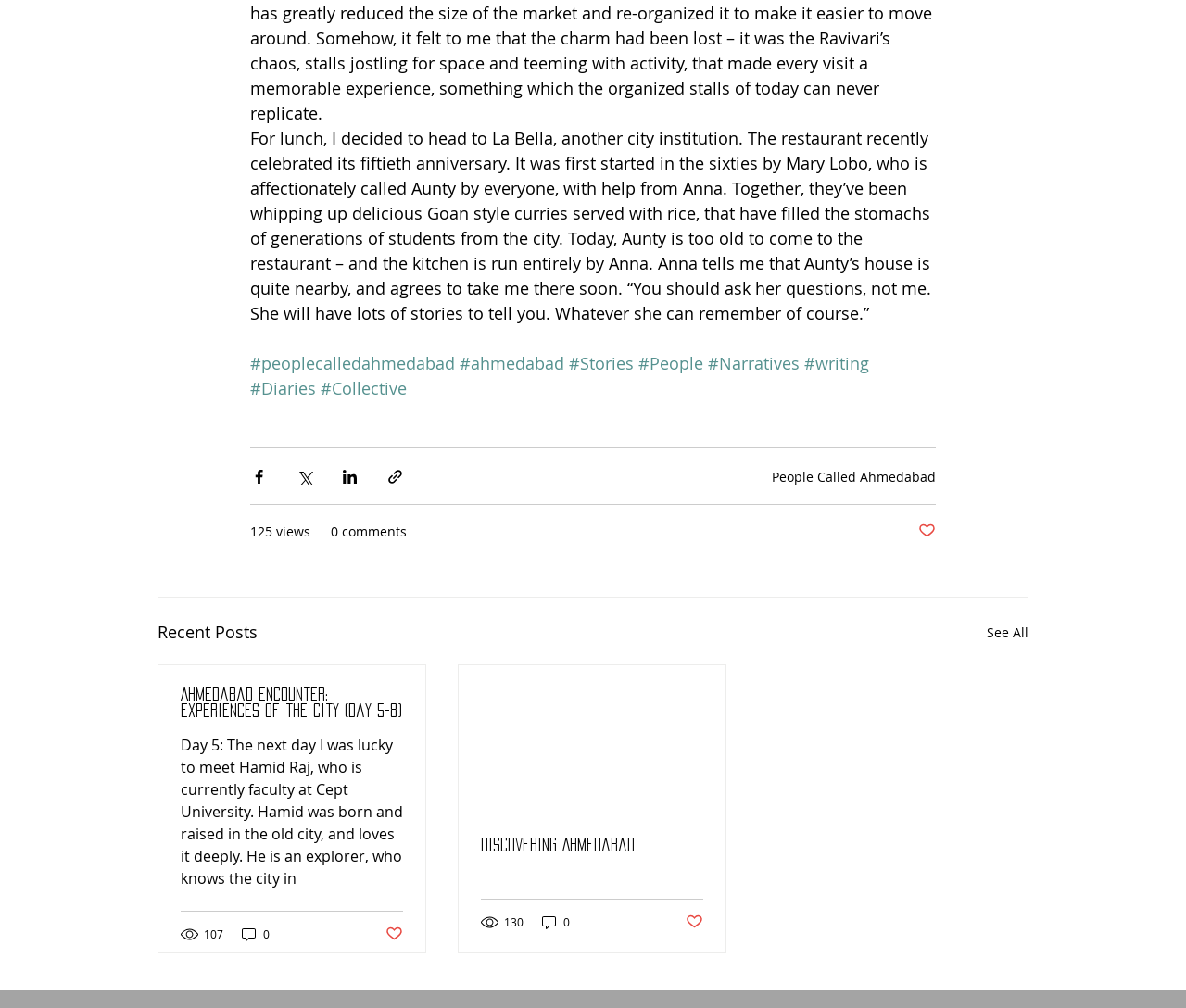What is the name of the person who loves the old city? Based on the screenshot, please respond with a single word or phrase.

Hamid Raj